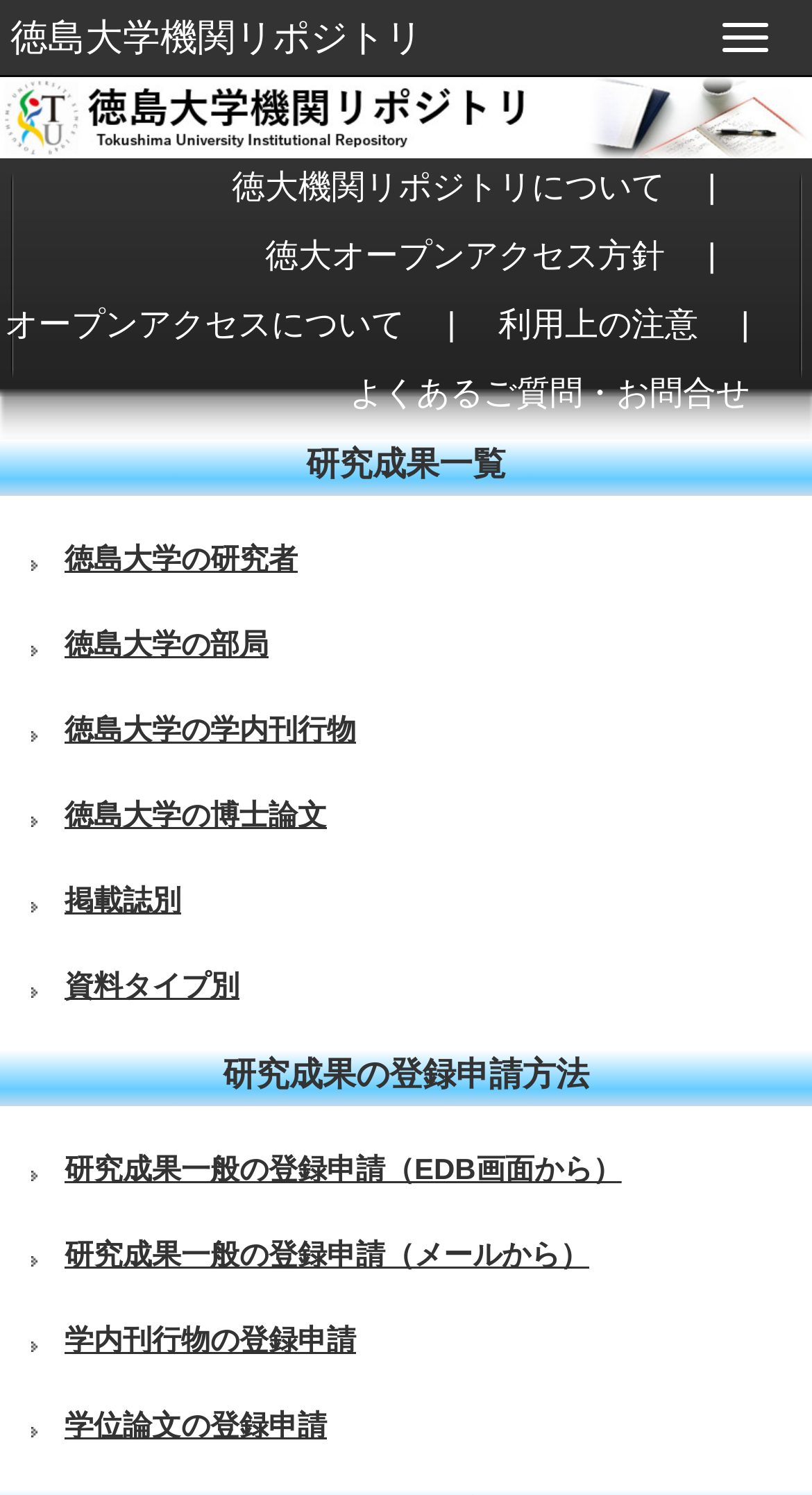Locate the bounding box coordinates of the clickable element to fulfill the following instruction: "View research outcomes". Provide the coordinates as four float numbers between 0 and 1 in the format [left, top, right, bottom].

[0.377, 0.3, 0.623, 0.324]